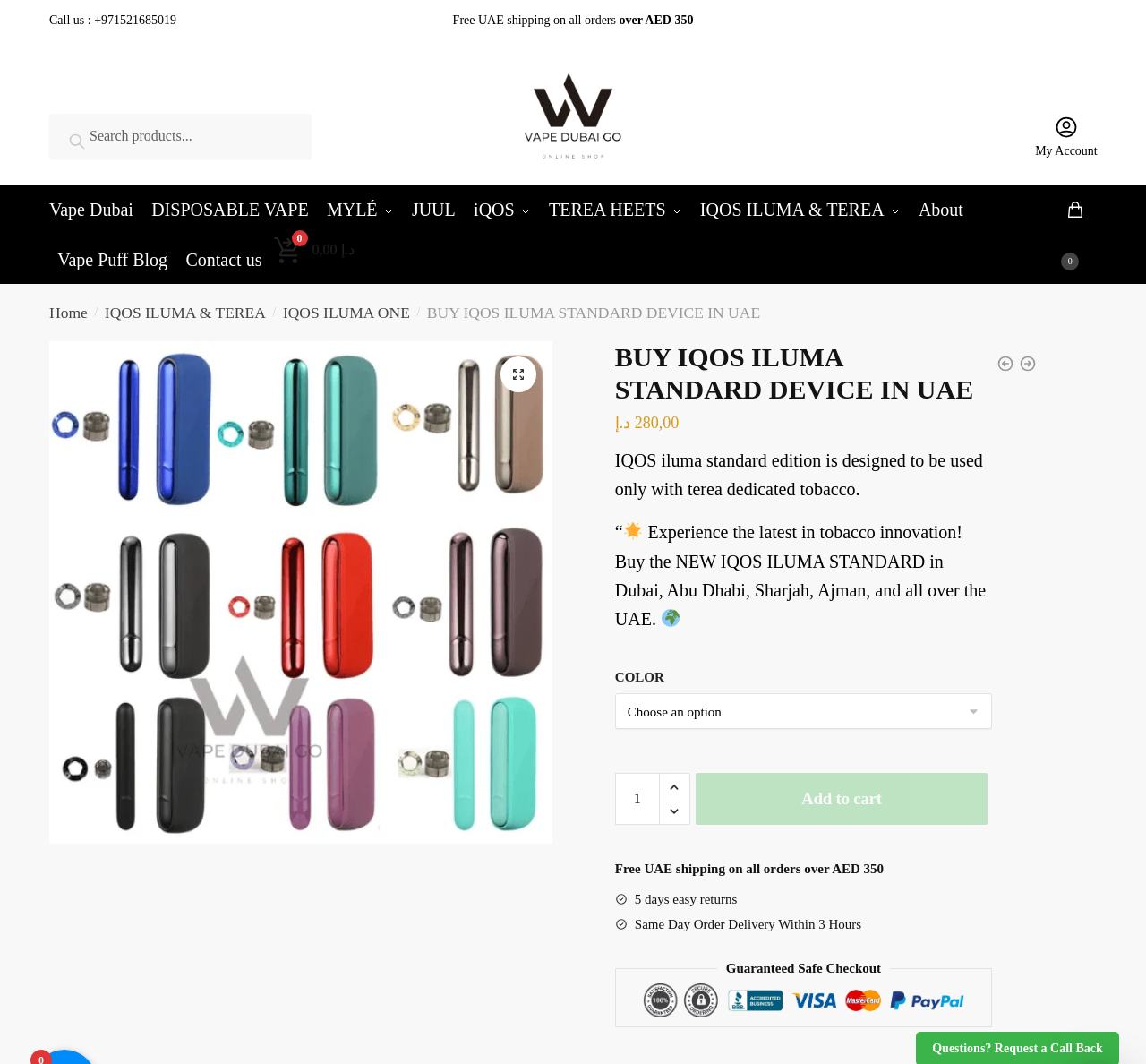Using the details from the image, please elaborate on the following question: What is the currency used on this webpage?

The webpage displays prices with the currency symbol 'د.إ', which is the United Arab Emirates dirham.